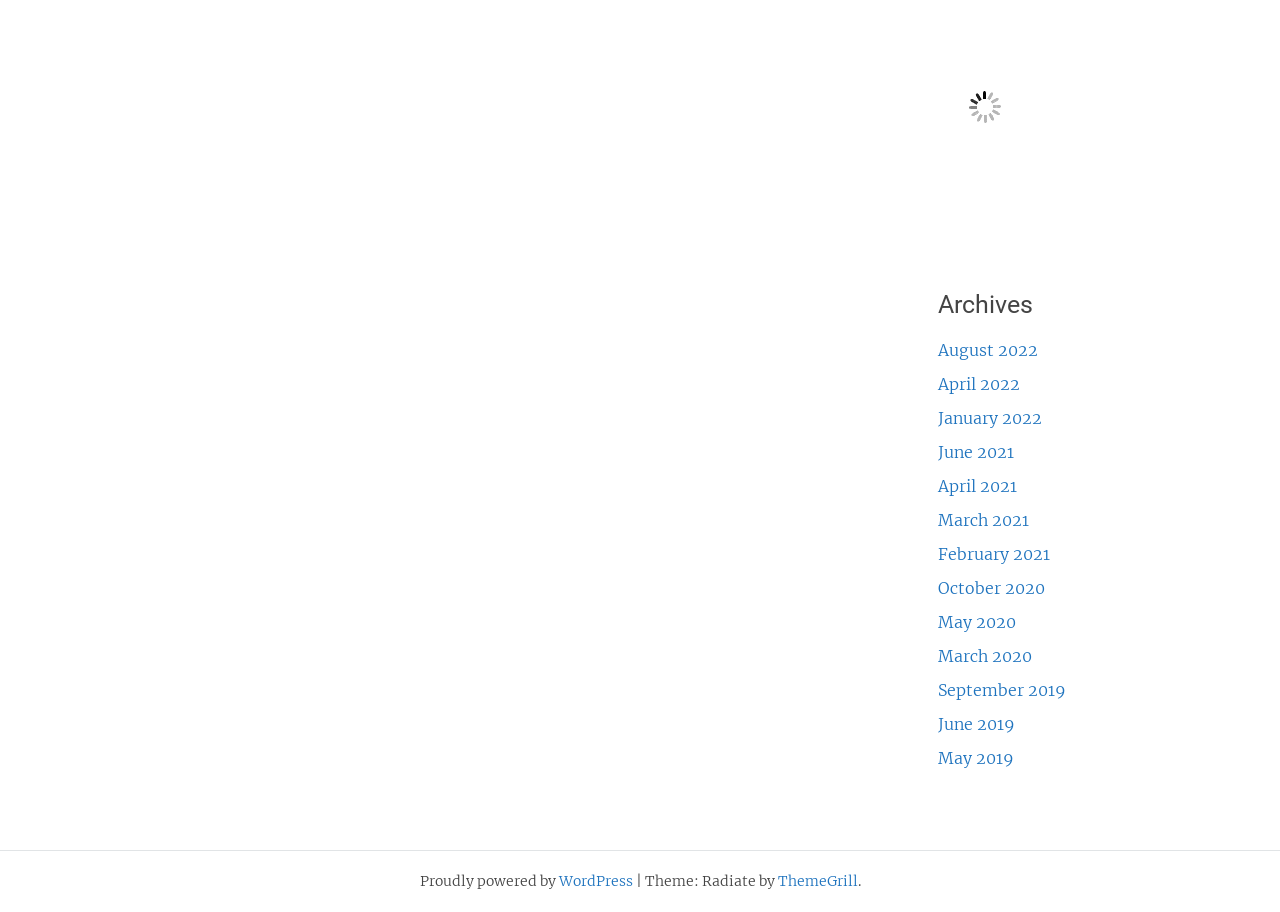Reply to the question with a single word or phrase:
Who is the author of the theme 'Radiate'?

ThemeGrill